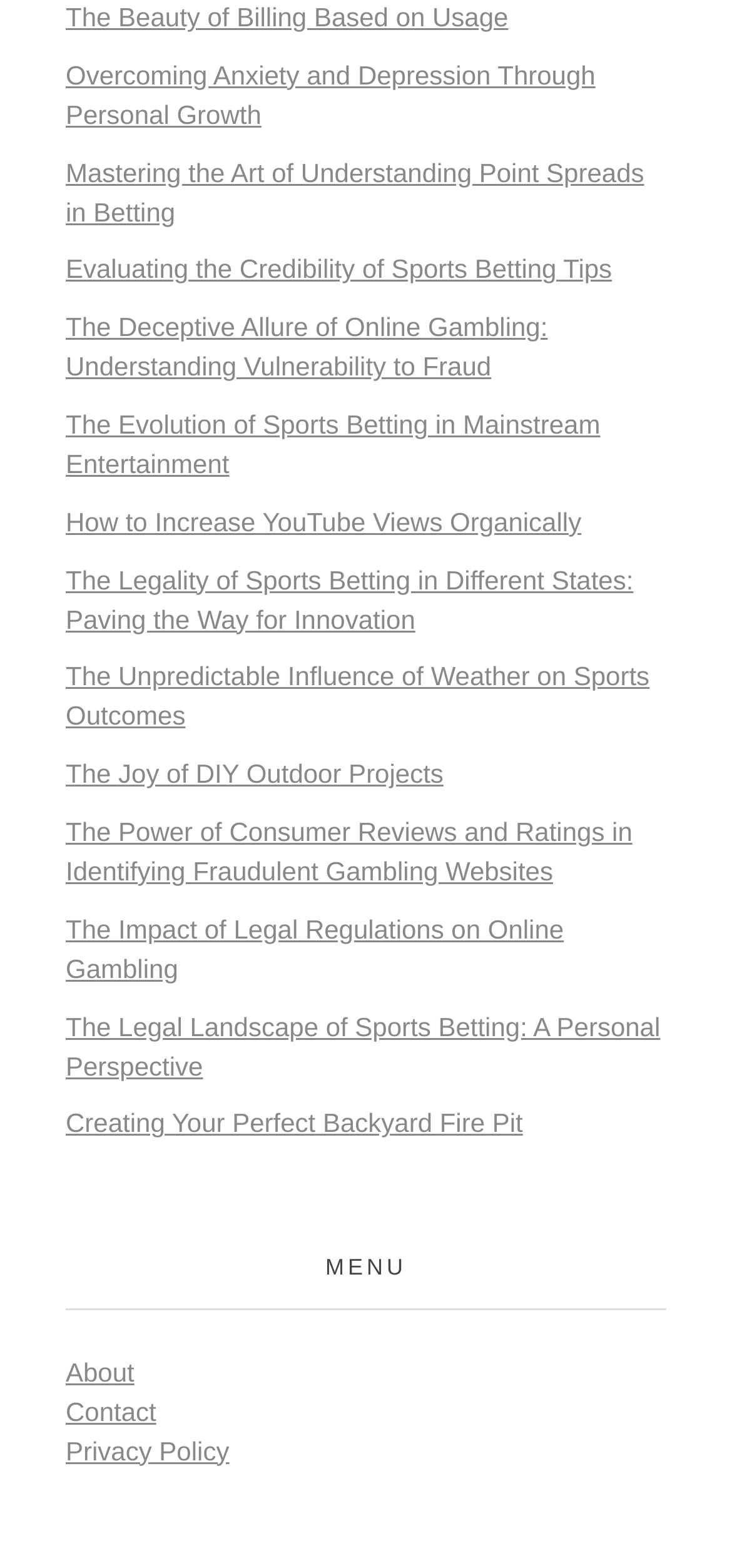Pinpoint the bounding box coordinates of the area that must be clicked to complete this instruction: "Check the privacy policy".

[0.09, 0.915, 0.313, 0.934]